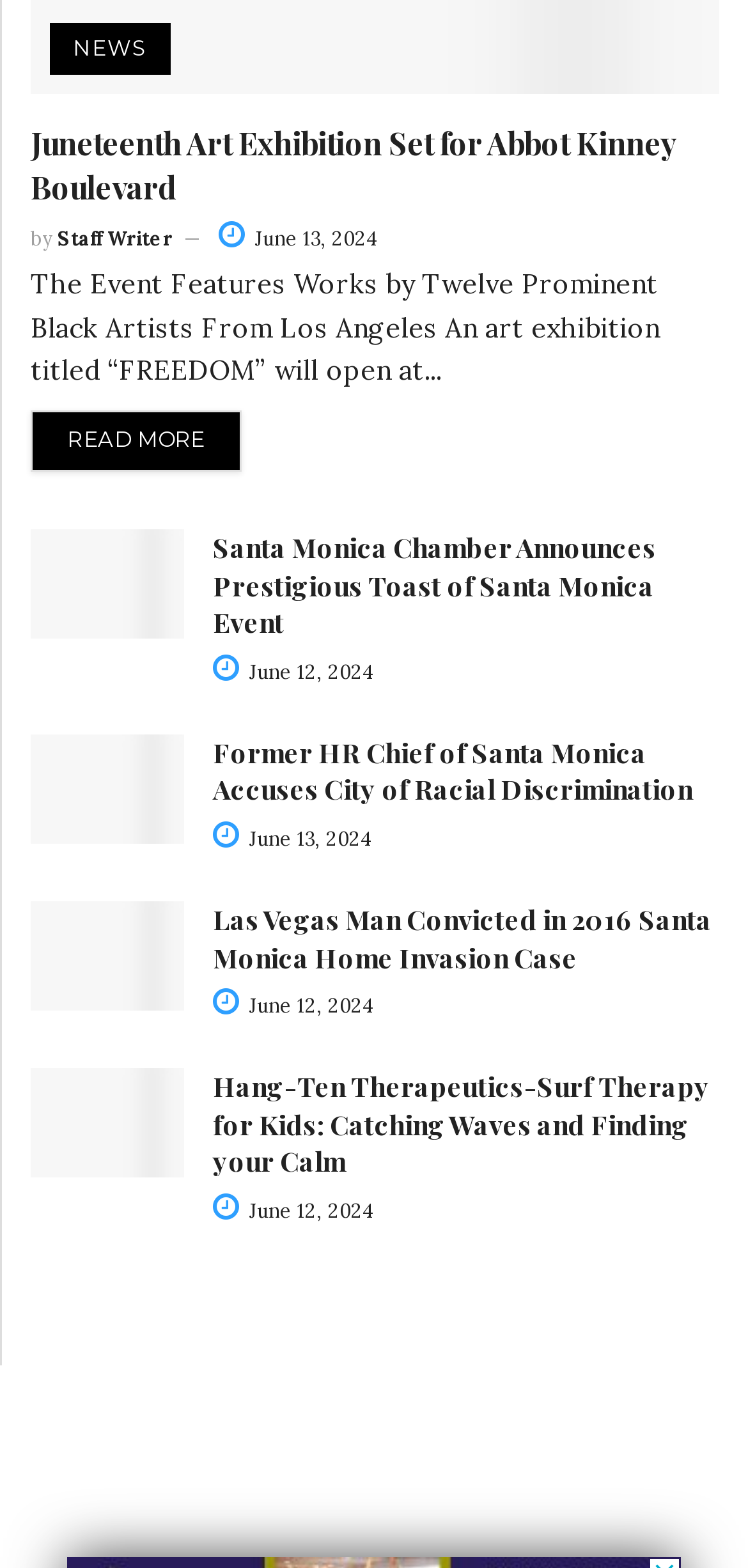Determine the bounding box coordinates of the clickable region to execute the instruction: "View Santa Monica Chamber Announces Prestigious Toast of Santa Monica Event". The coordinates should be four float numbers between 0 and 1, denoted as [left, top, right, bottom].

[0.041, 0.338, 0.246, 0.408]